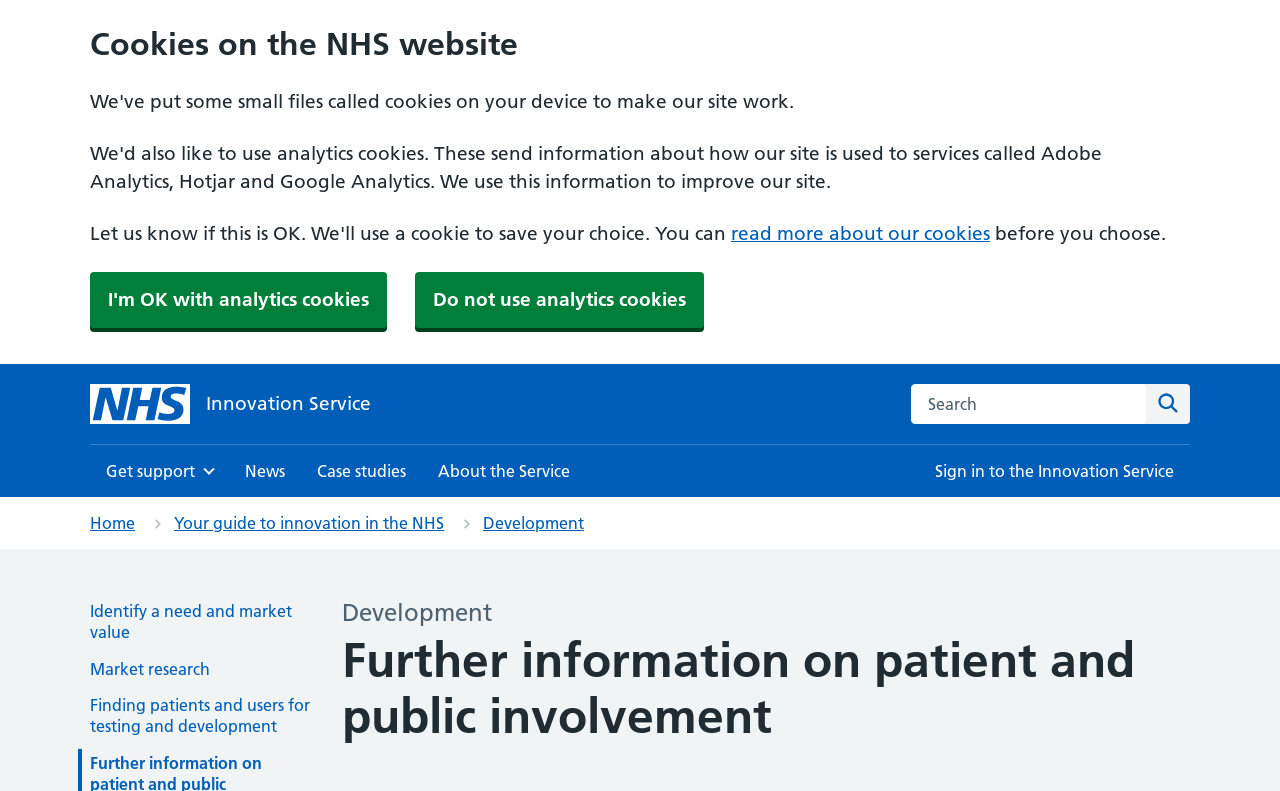Bounding box coordinates should be in the format (top-left x, top-left y, bottom-right x, bottom-right y) and all values should be floating point numbers between 0 and 1. Determine the bounding box coordinate for the UI element described as: What is a Scentsy Buddy?

None